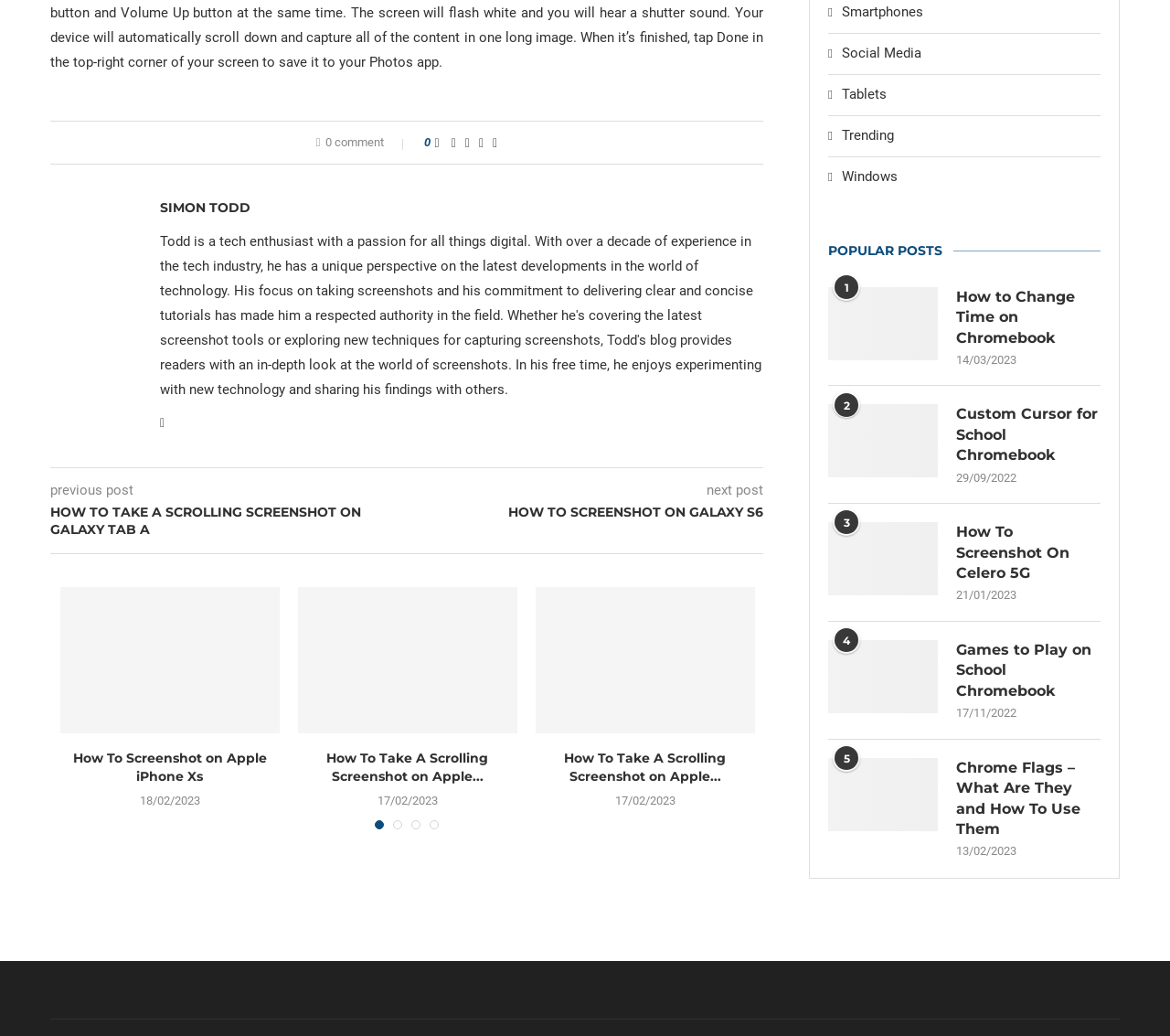Highlight the bounding box coordinates of the element that should be clicked to carry out the following instruction: "View the 'HOW TO TAKE A SCROLLING SCREENSHOT ON GALAXY TAB A' post". The coordinates must be given as four float numbers ranging from 0 to 1, i.e., [left, top, right, bottom].

[0.043, 0.486, 0.348, 0.521]